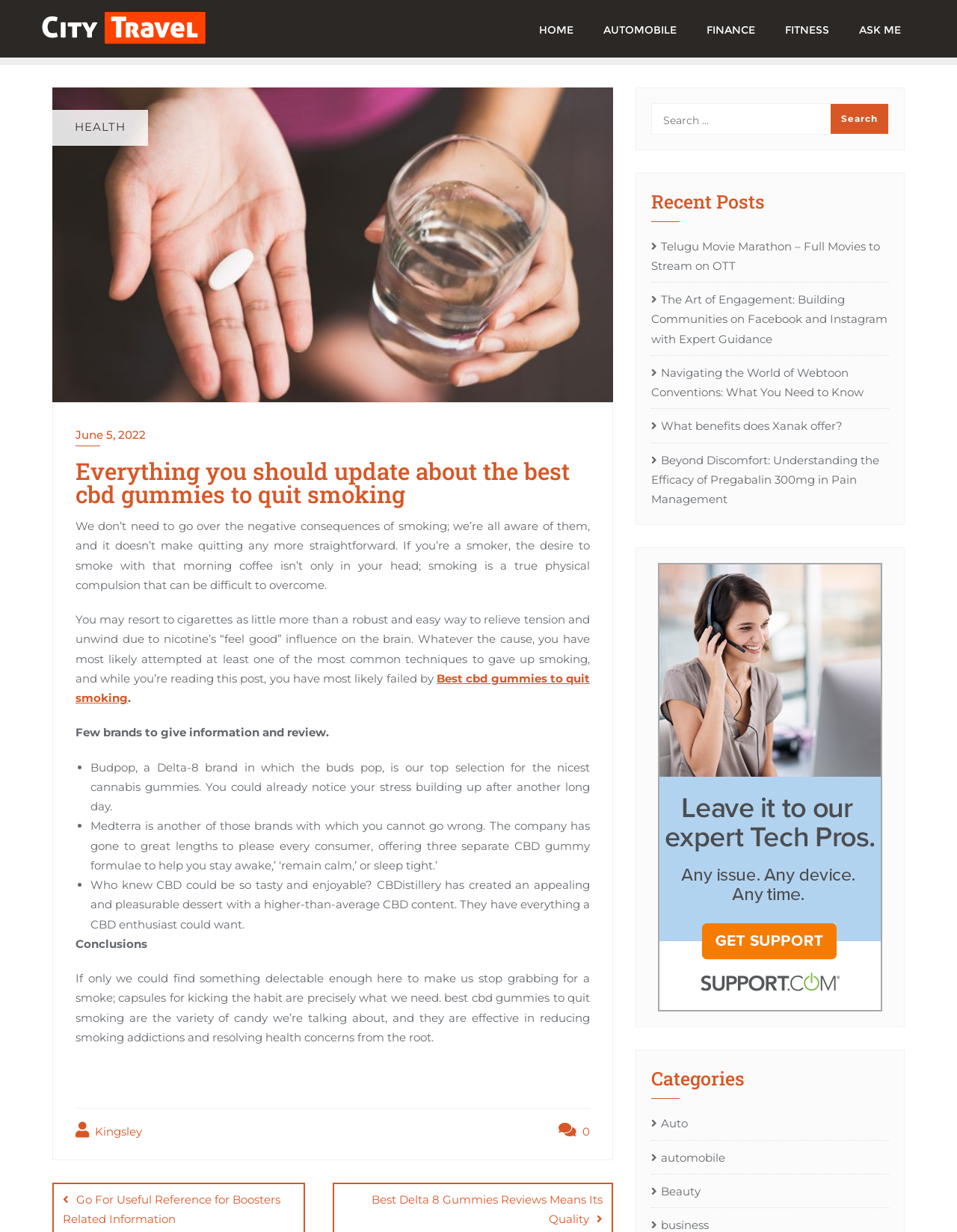Determine the bounding box coordinates of the region that needs to be clicked to achieve the task: "Click the 'HOME' link".

[0.548, 0.0, 0.615, 0.046]